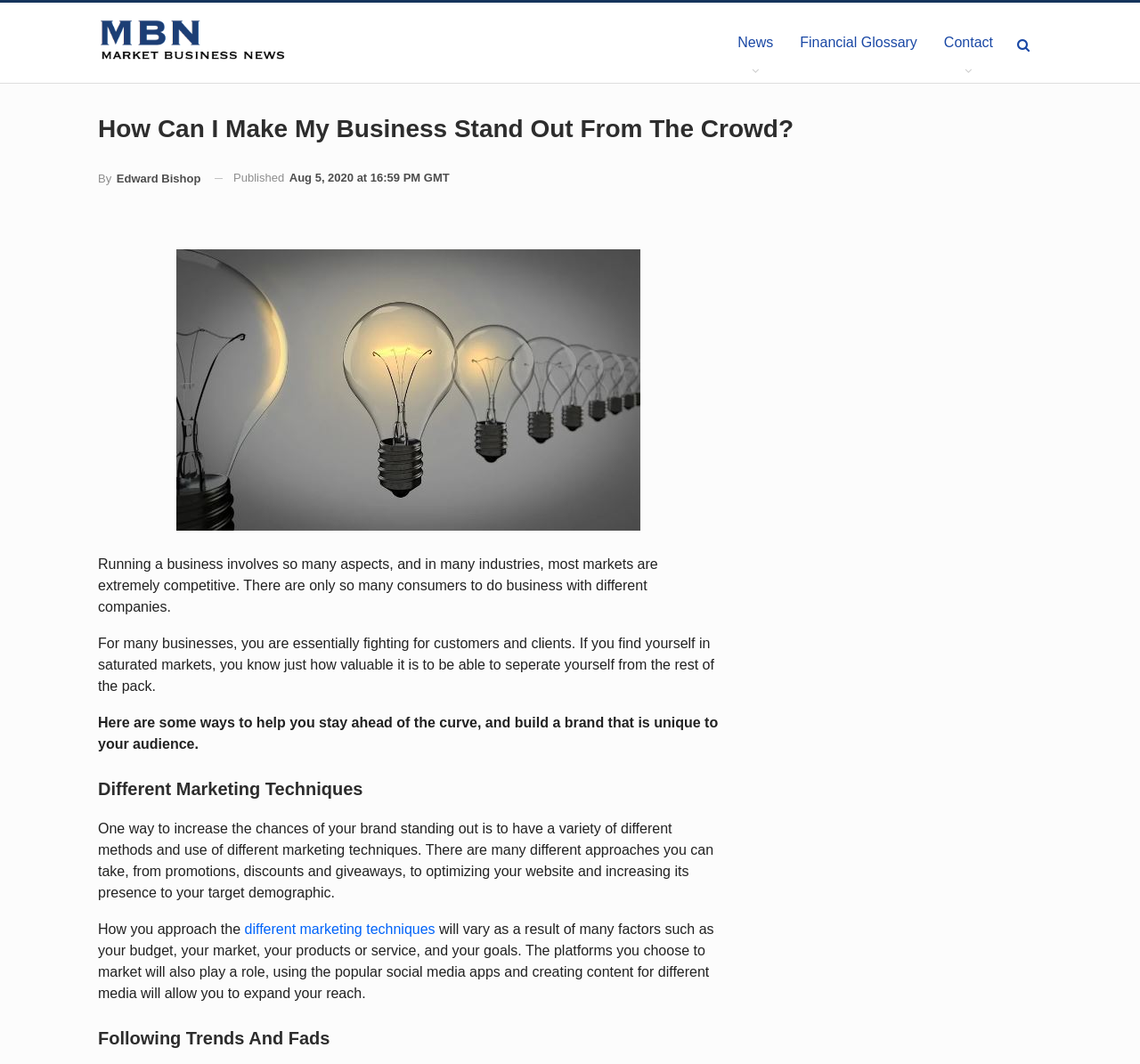Extract the bounding box coordinates for the UI element described by the text: "Financial Glossary". The coordinates should be in the form of [left, top, right, bottom] with values between 0 and 1.

[0.69, 0.003, 0.816, 0.078]